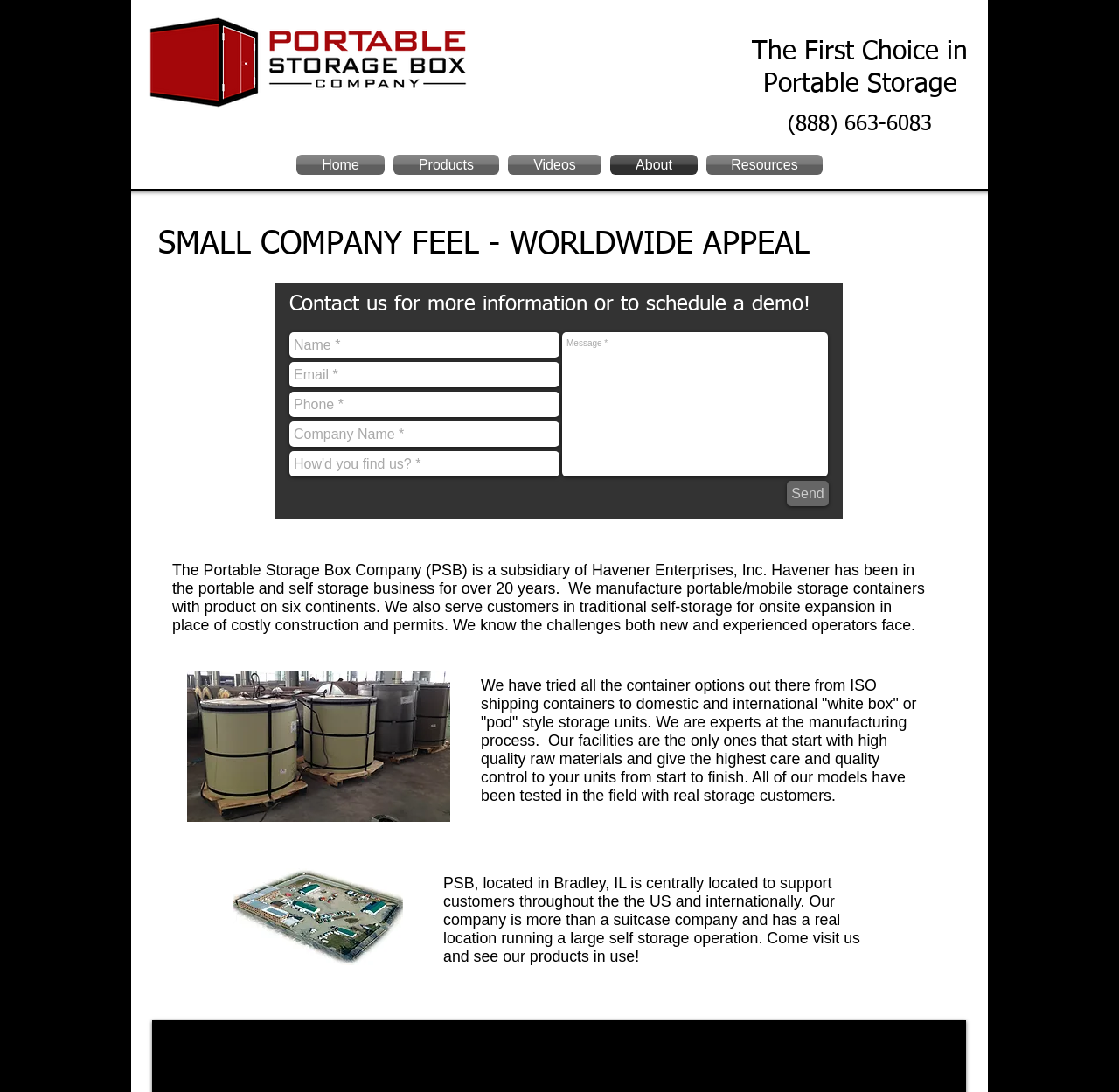What is the title or heading displayed on the webpage?

SMALL COMPANY FEEL - WORLDWIDE APPEAL